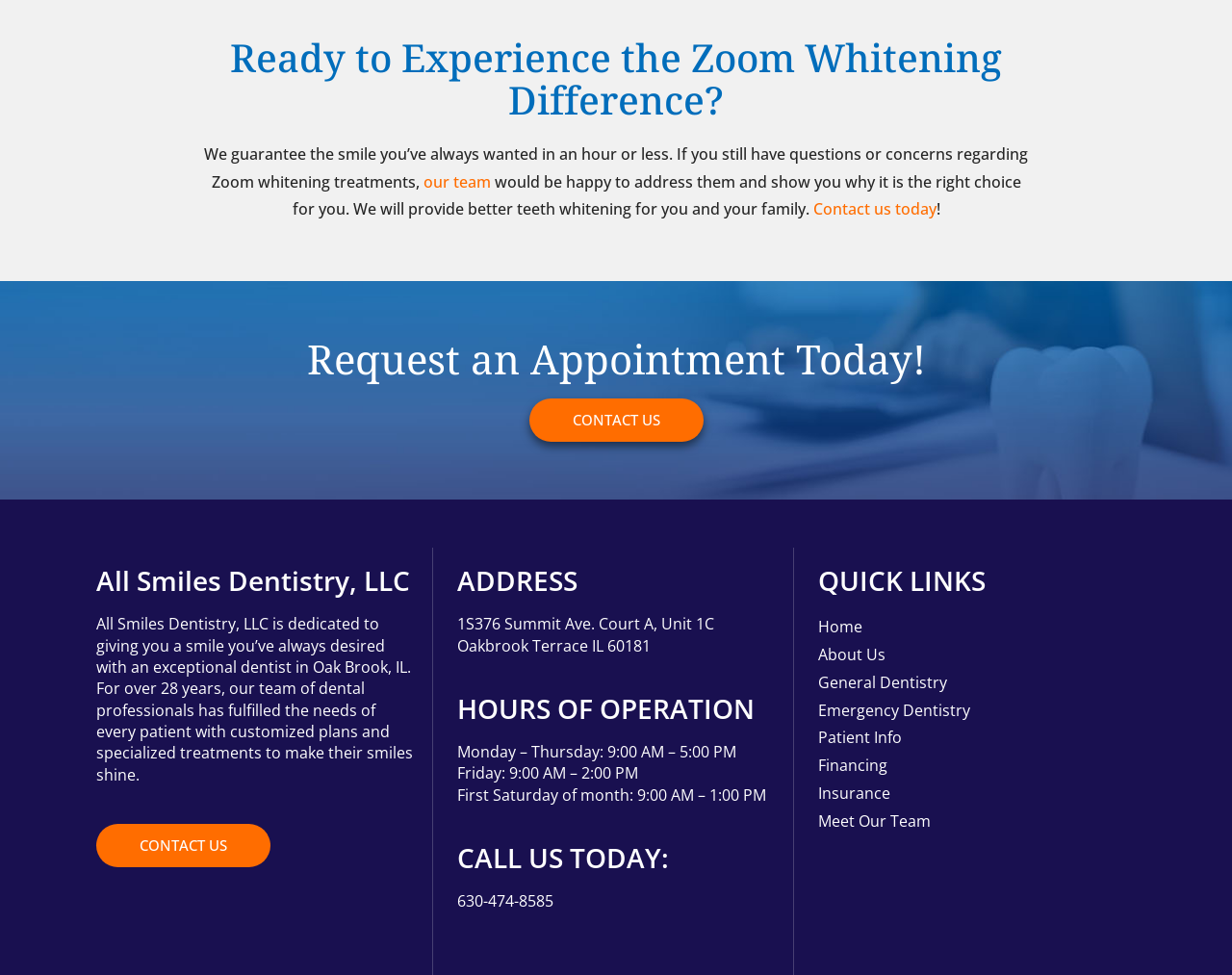Find the bounding box coordinates of the area that needs to be clicked in order to achieve the following instruction: "Visit the home page". The coordinates should be specified as four float numbers between 0 and 1, i.e., [left, top, right, bottom].

[0.664, 0.629, 0.922, 0.657]